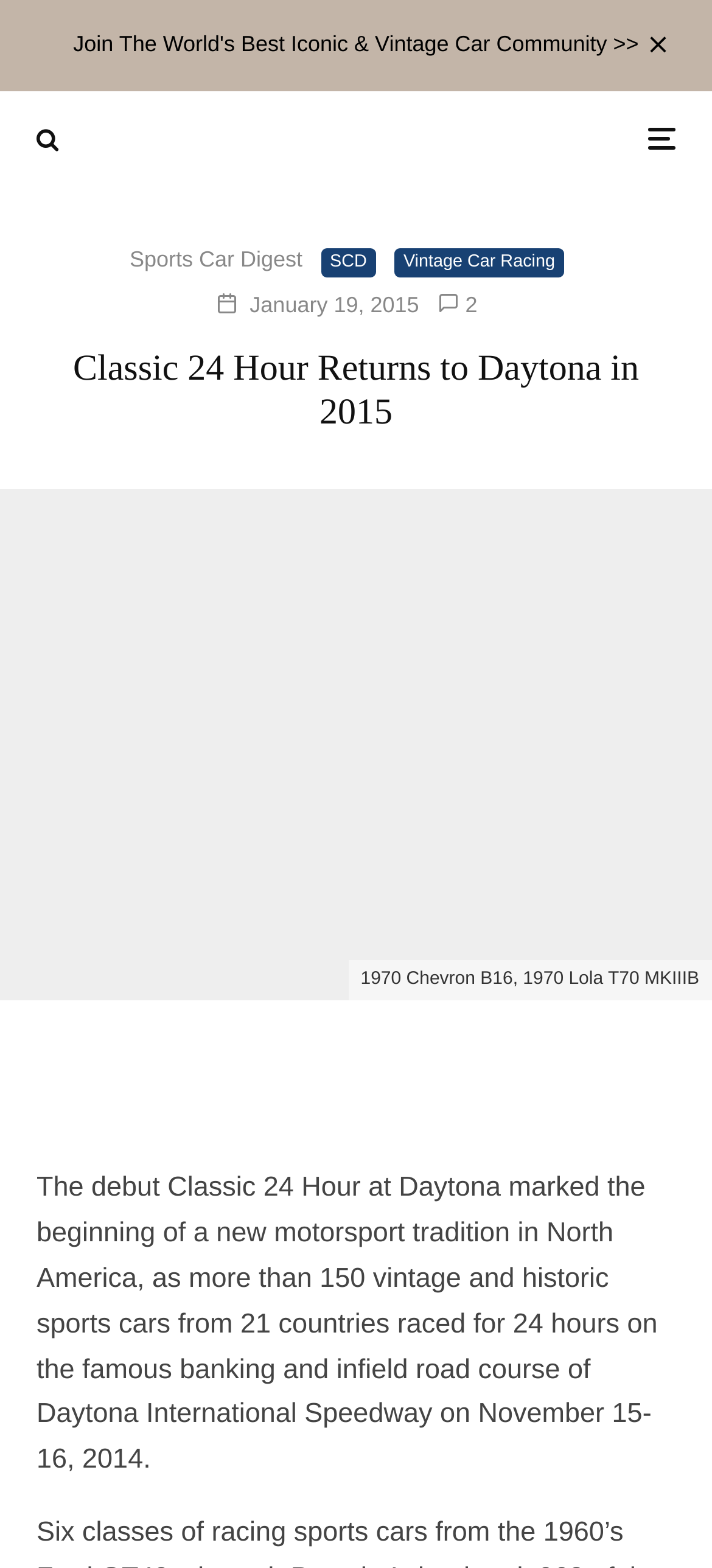Answer the question in one word or a short phrase:
What is the name of the speedway where the Classic 24 Hour event took place?

Daytona International Speedway